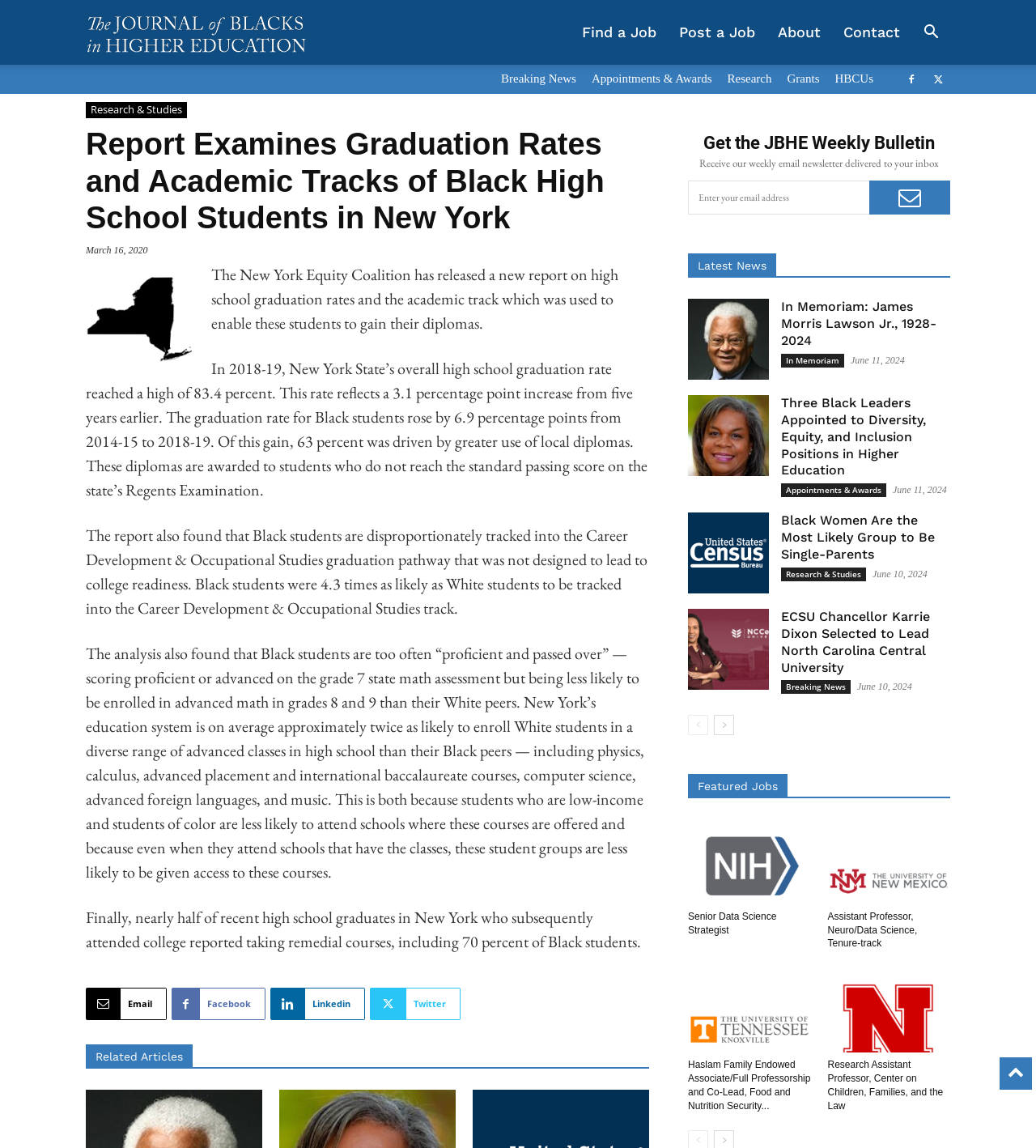Answer the following query with a single word or phrase:
What is the name of the journal?

The Journal of Blacks in Higher Education